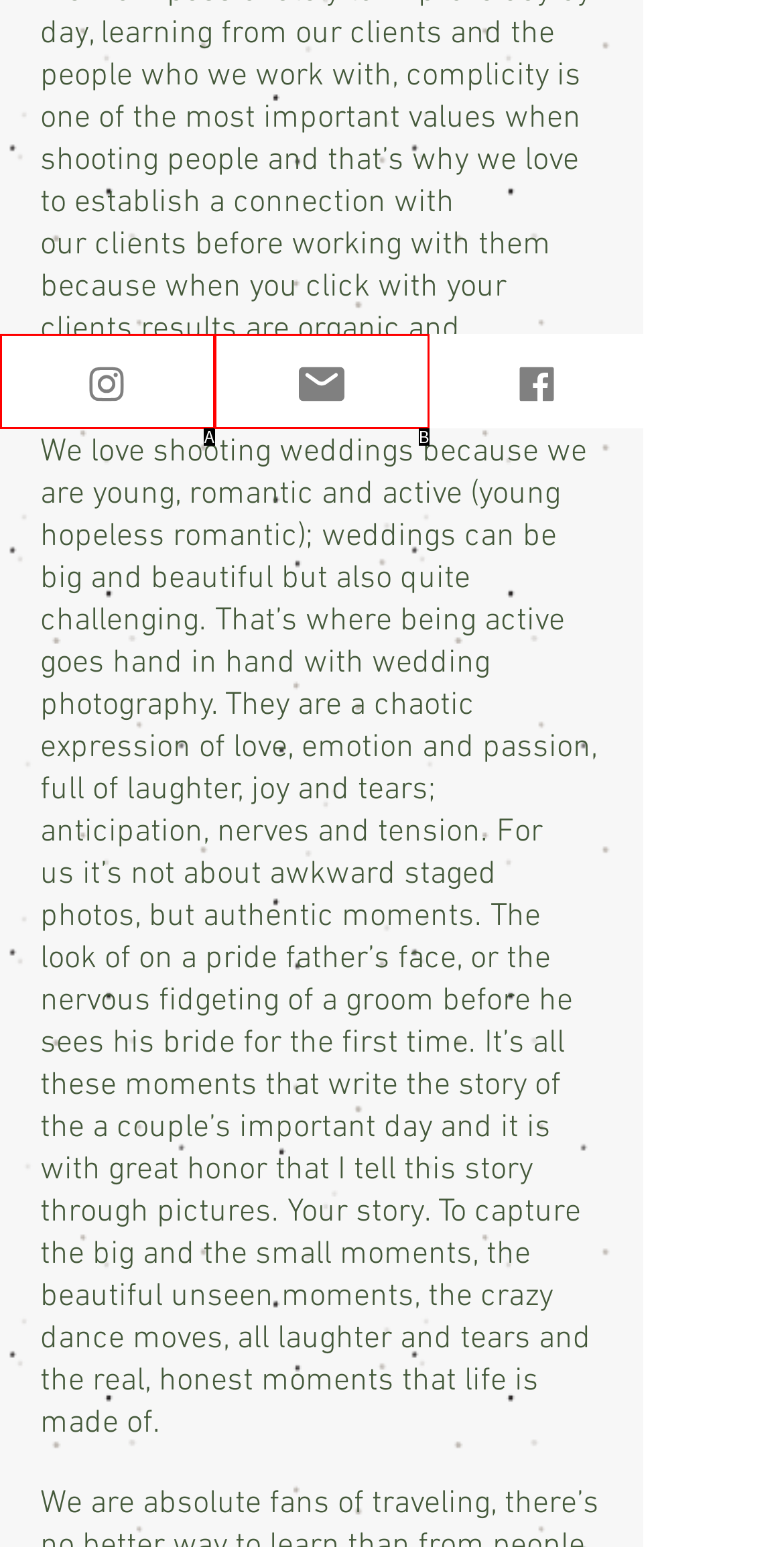Based on the given description: Email, identify the correct option and provide the corresponding letter from the given choices directly.

B